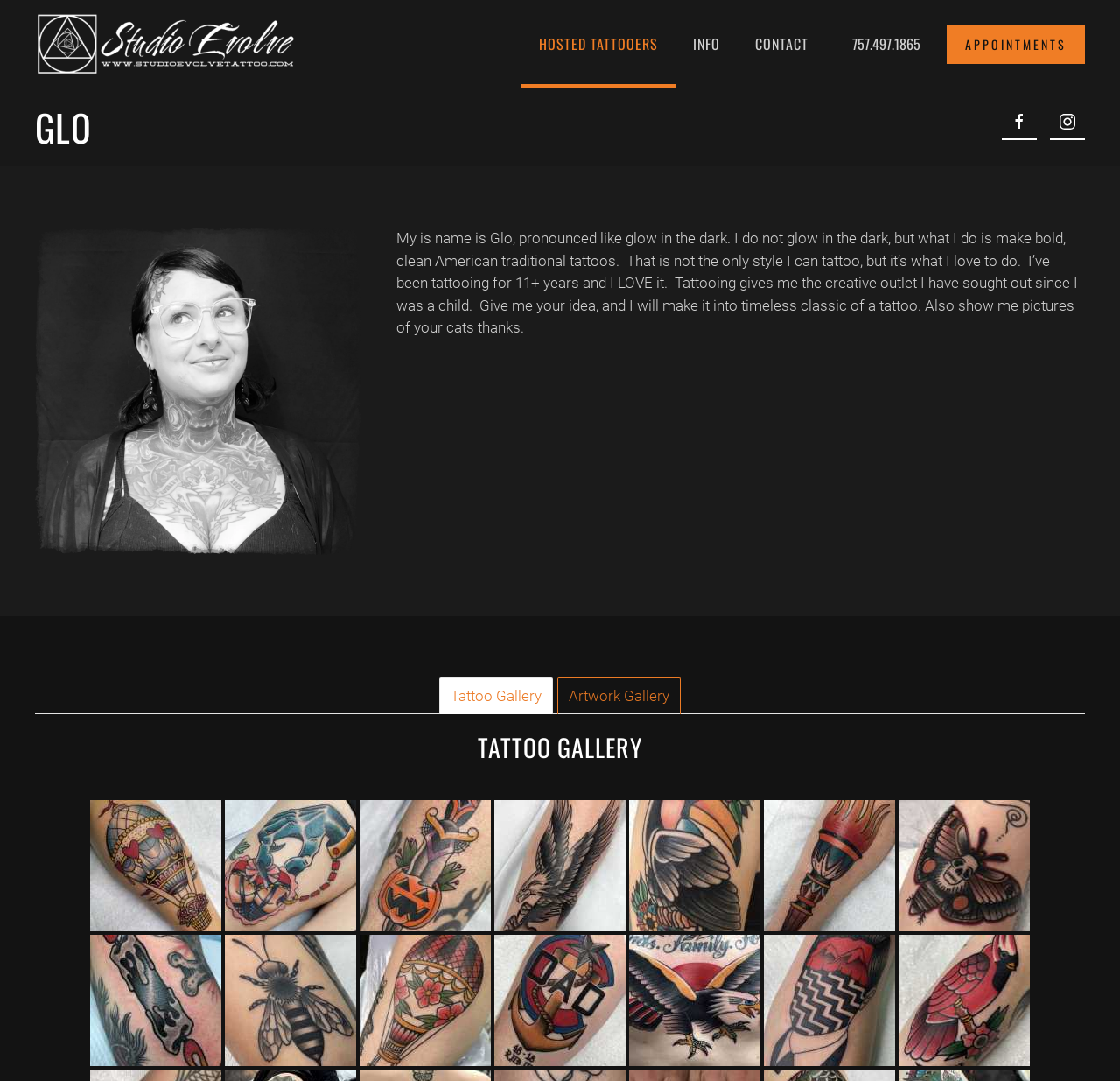Offer an in-depth caption of the entire webpage.

This webpage is about Glo, a tattoo artist at Studio Evolve Tattoo. At the top left, there is a link to skip to the main content, and next to it, a link to go back to the home page. On the top right, there are three buttons: "HOSTED TATTOOERS", "INFO", and "CONTACT", each with a dropdown menu. The phone number "757.497.1865" is displayed next to these buttons.

Below the top navigation, there is a large heading "GLO" followed by two small images. Underneath, there is a brief introduction to Glo, a tattoo artist with 11+ years of experience, who specializes in bold, clean American traditional tattoos. The text also mentions that Glo loves tattooing and would be happy to create a timeless classic tattoo based on the customer's idea.

On the left side, there is a large image of Glo, a tattoo artist in Virginia Beach. Below the image, there are two links: "Tattoo Gallery" and "Artwork Gallery". Further down, there is a heading "TATTOO GALLERY" followed by a series of 12 images, each with a link to a different advertisement or artwork.

The overall layout of the webpage is organized, with clear headings and concise text, making it easy to navigate and find information about Glo and their tattoo services.